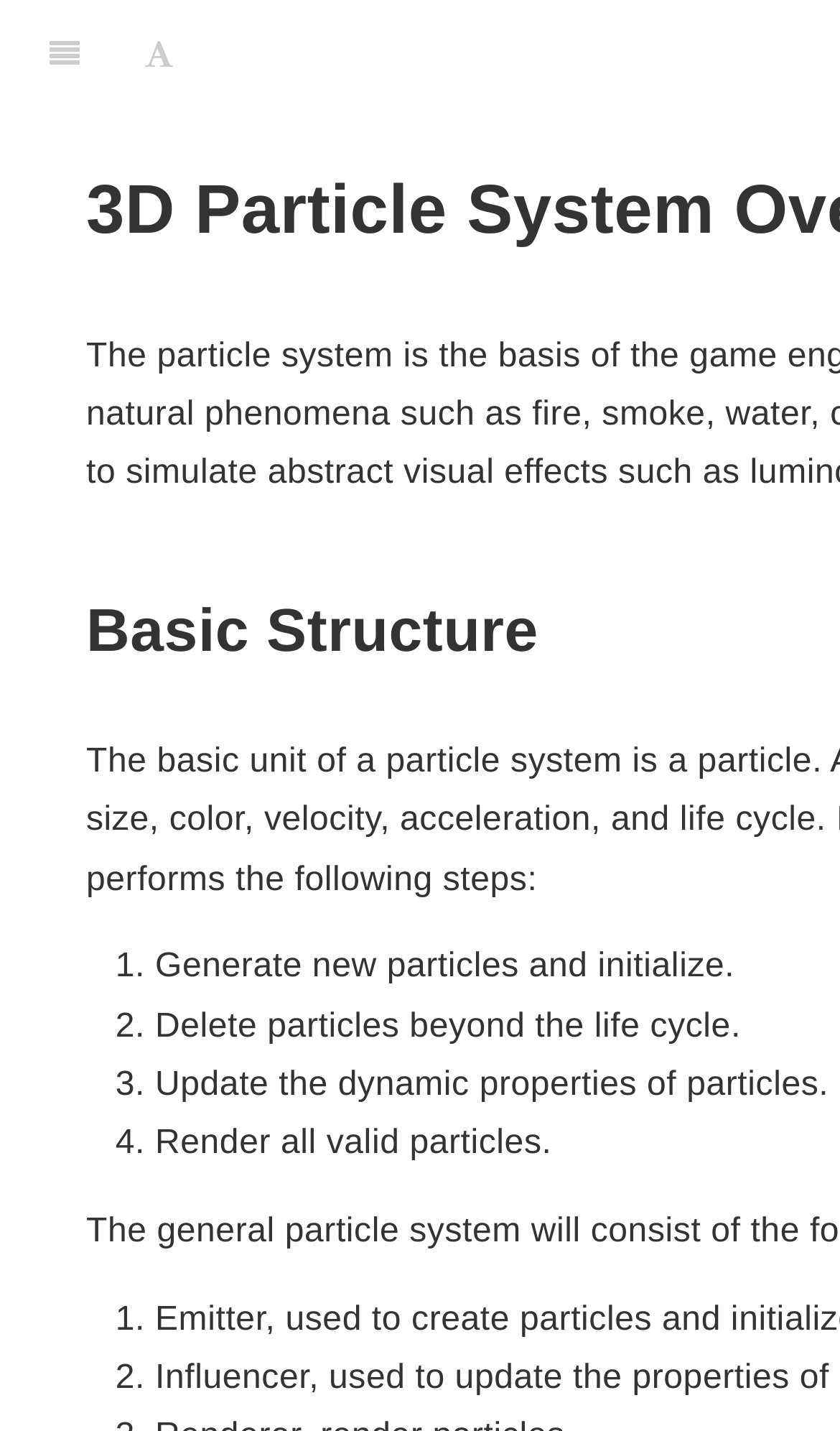Please find and give the text of the main heading on the webpage.

3D Particle System Overview